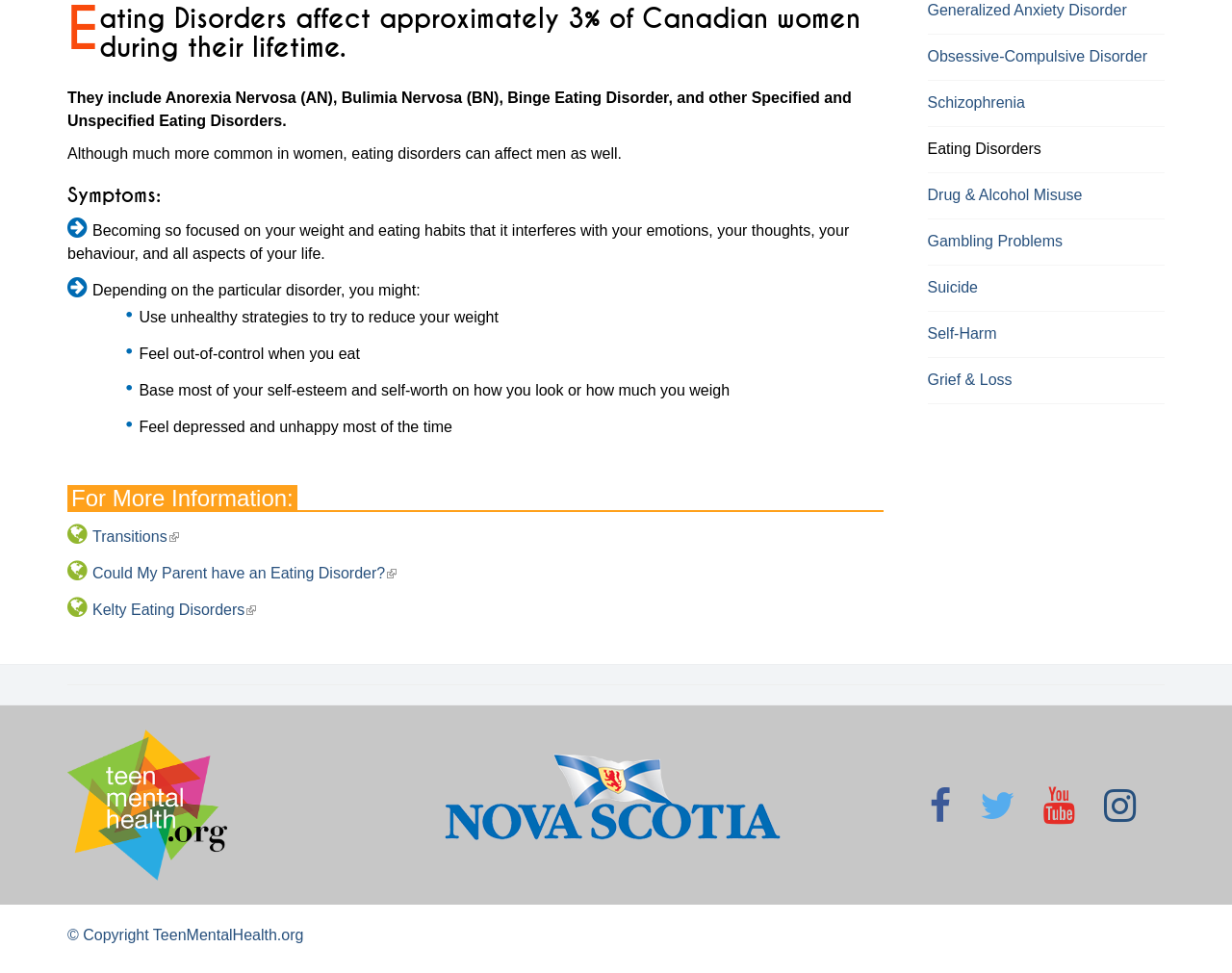Please specify the bounding box coordinates in the format (top-left x, top-left y, bottom-right x, bottom-right y), with values ranging from 0 to 1. Identify the bounding box for the UI component described as follows: By Zach Thompson, News Editor

None